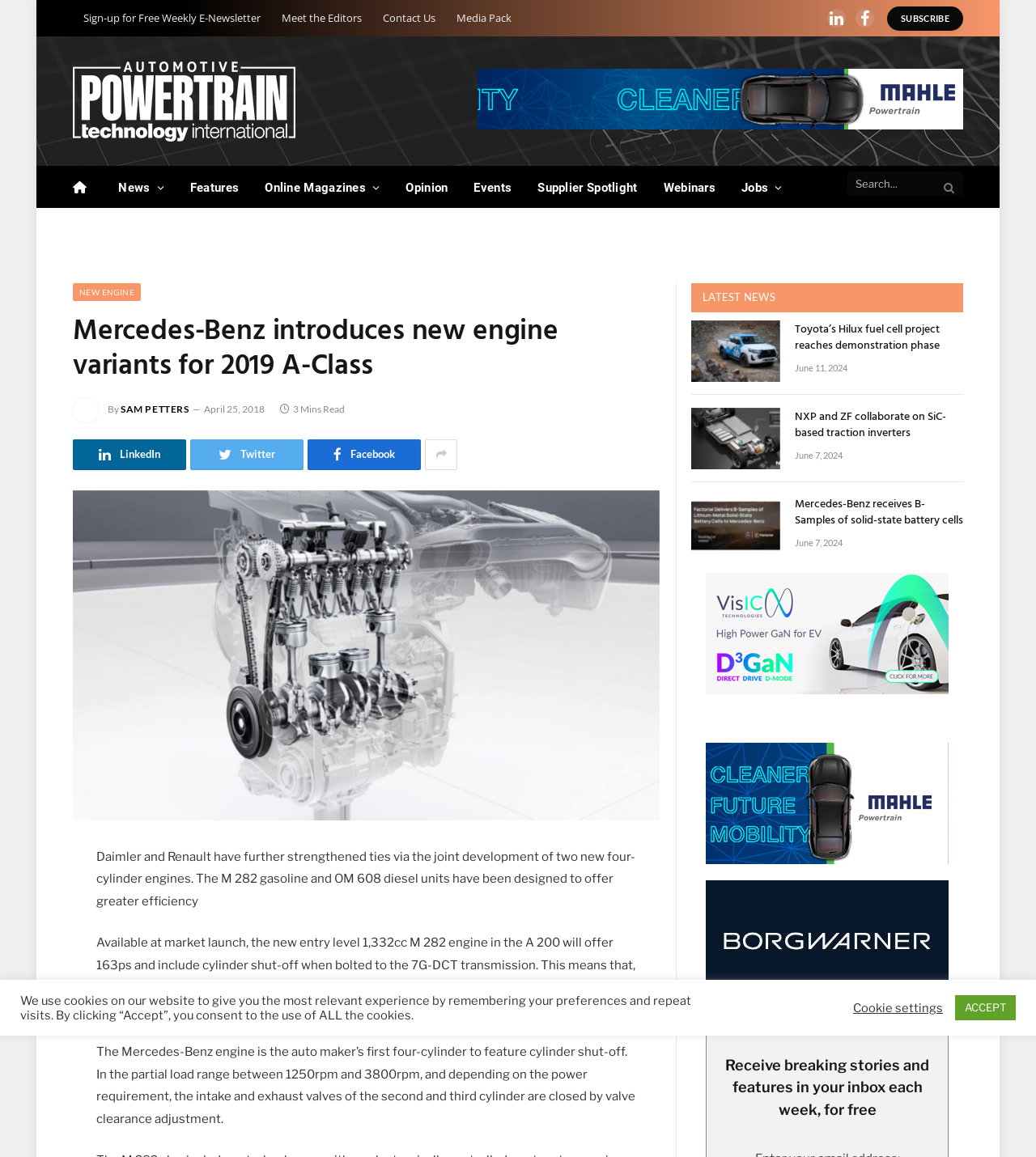Could you indicate the bounding box coordinates of the region to click in order to complete this instruction: "Read the latest news".

[0.678, 0.252, 0.748, 0.263]